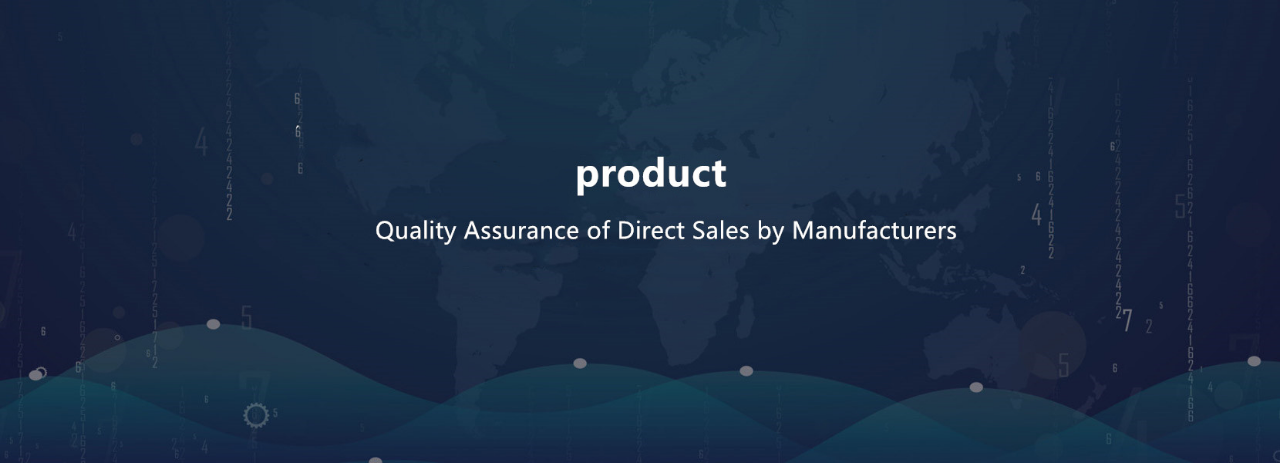What is emphasized in the phrase below the central text?
By examining the image, provide a one-word or phrase answer.

reliability and trustworthiness